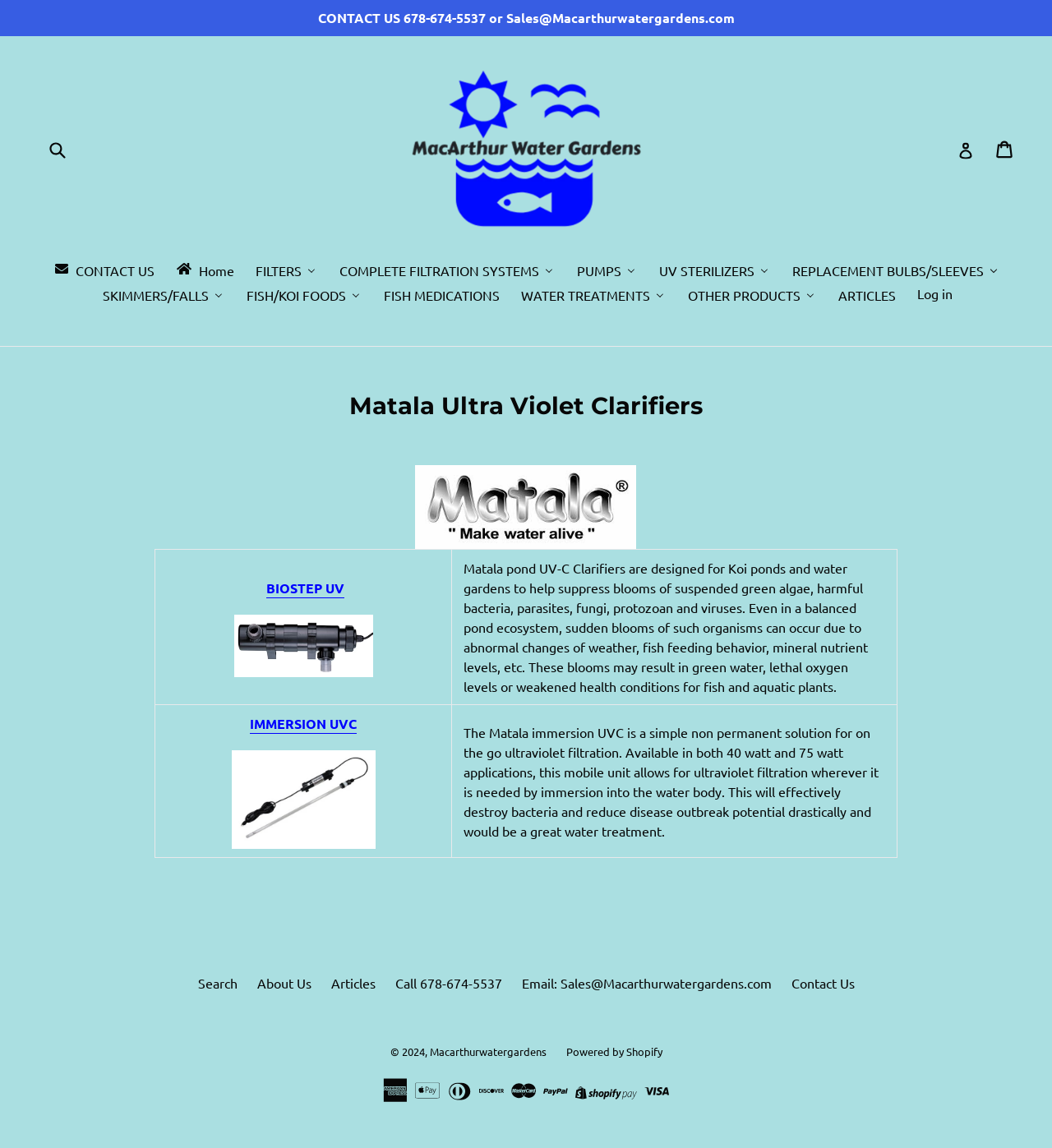Determine the bounding box coordinates of the clickable region to execute the instruction: "Learn about BIOSTEP UV". The coordinates should be four float numbers between 0 and 1, denoted as [left, top, right, bottom].

[0.253, 0.505, 0.327, 0.521]